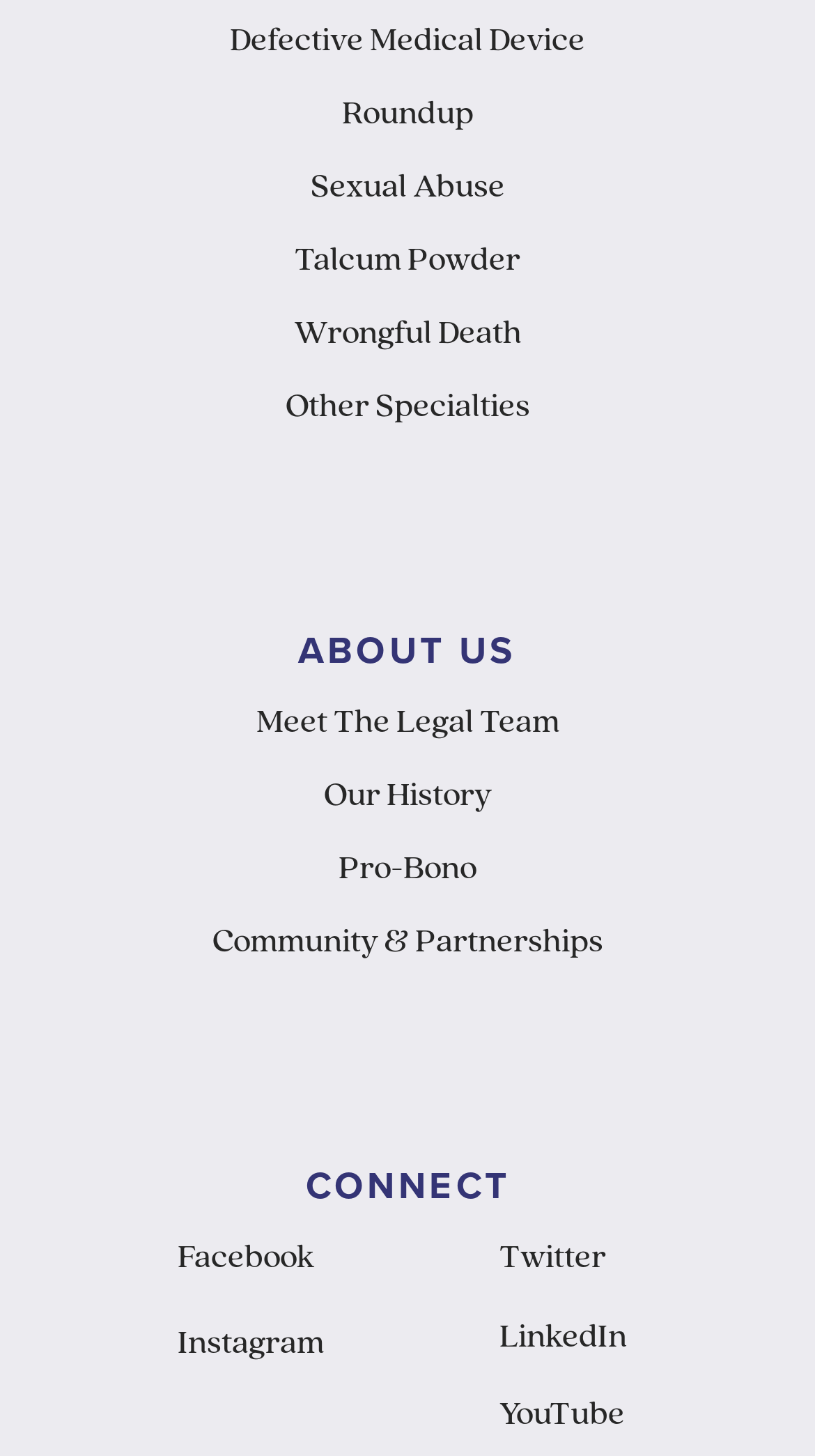Determine the bounding box coordinates of the clickable region to follow the instruction: "Click on Defective Medical Device".

[0.282, 0.017, 0.718, 0.04]